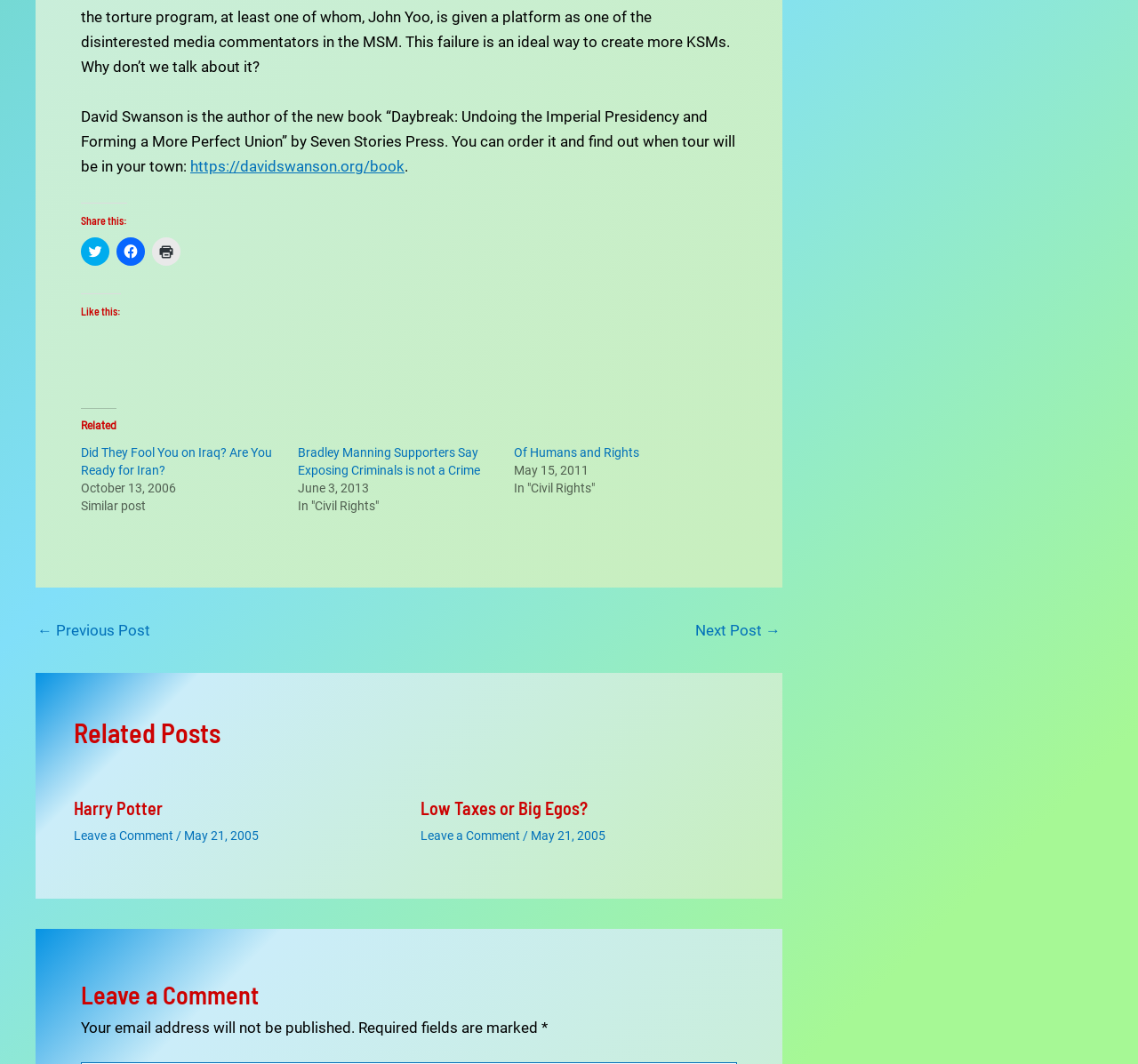Identify the bounding box coordinates for the element that needs to be clicked to fulfill this instruction: "Share on Twitter". Provide the coordinates in the format of four float numbers between 0 and 1: [left, top, right, bottom].

[0.071, 0.223, 0.096, 0.25]